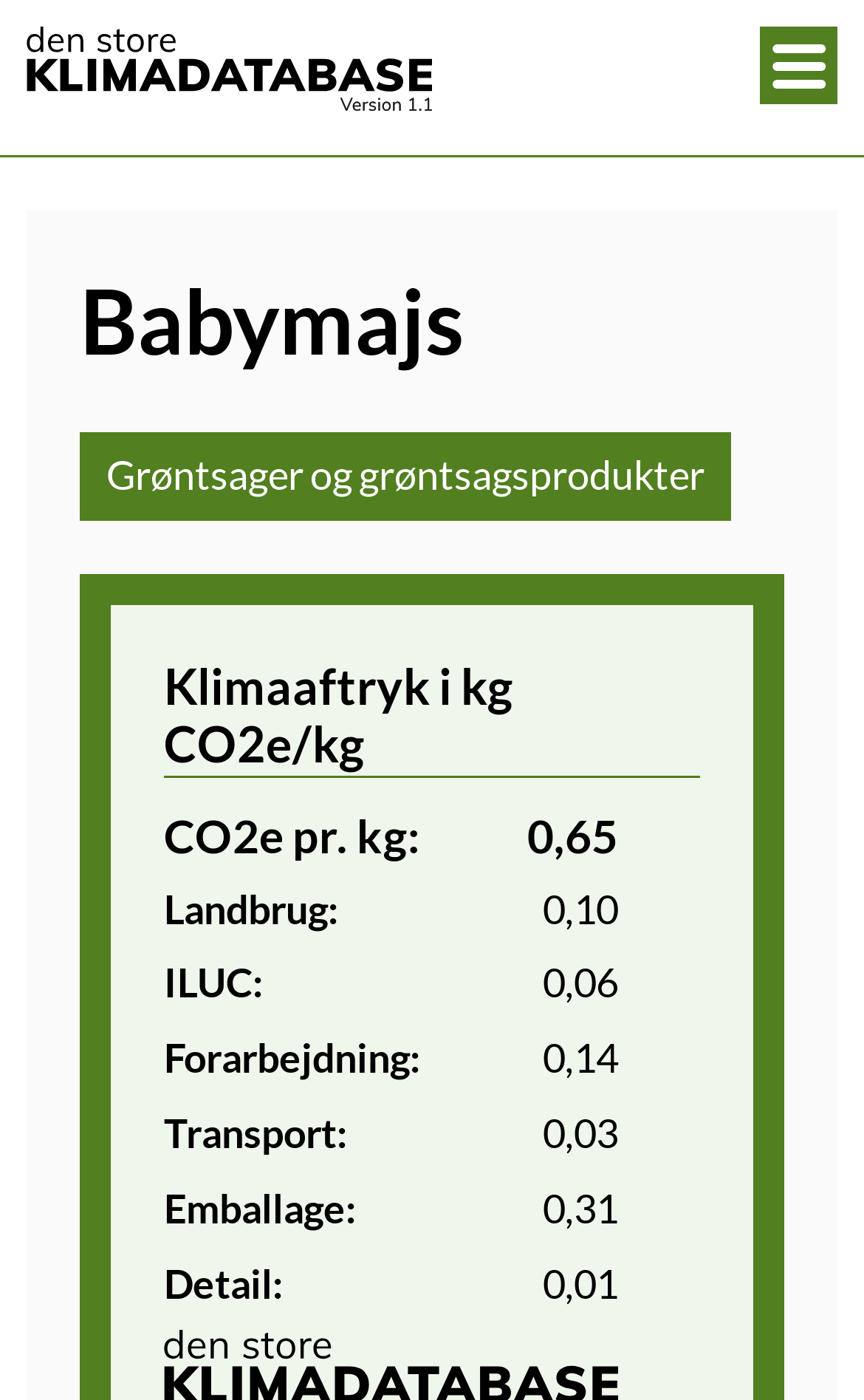What is the contribution of landbrug to the climate impact?
Please craft a detailed and exhaustive response to the question.

The webpage provides a detailed breakdown of the climate impact of different products. Under the category 'Grøntsager og grøntsagsprodukter', the contribution of landbrug to the climate impact is listed as 0,10. This information can be found by looking at the table that breaks down the climate impact into different components.